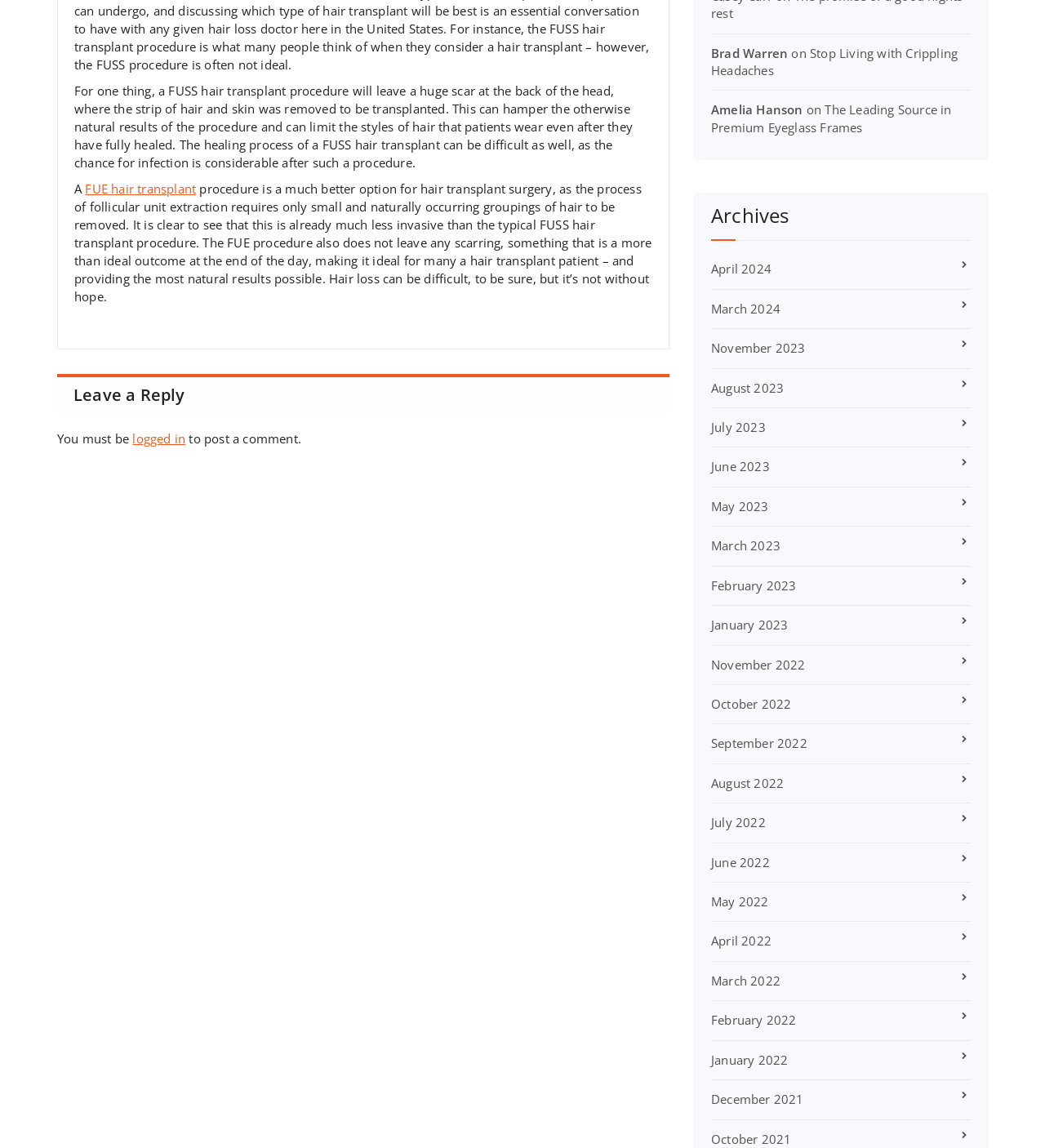Identify the bounding box coordinates for the UI element that matches this description: "FUE hair transplant".

[0.082, 0.157, 0.188, 0.171]